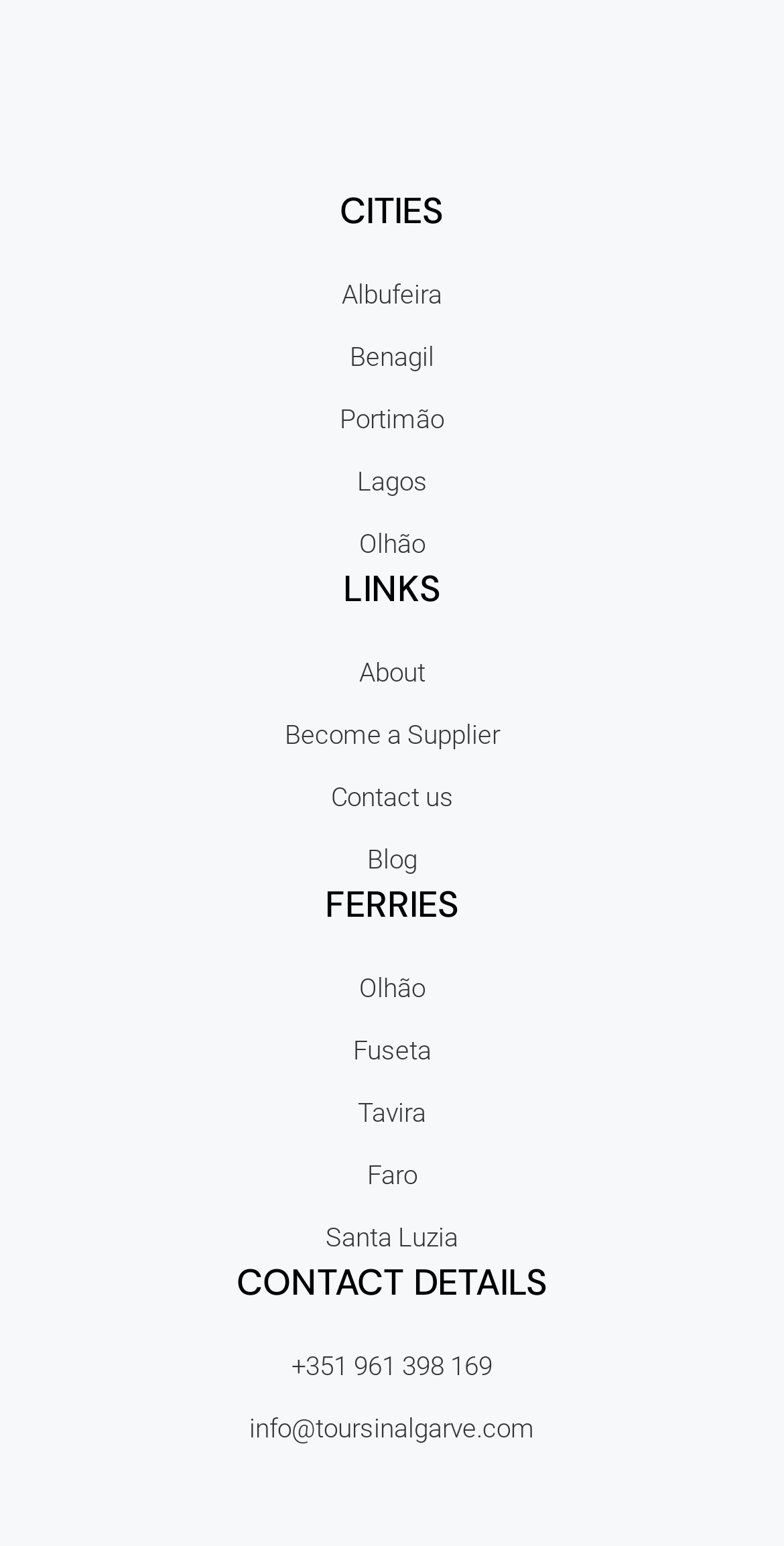Utilize the details in the image to give a detailed response to the question: What is the first city listed?

The first city listed can be found by looking at the 'CITIES' section, where the first link is 'Albufeira'.